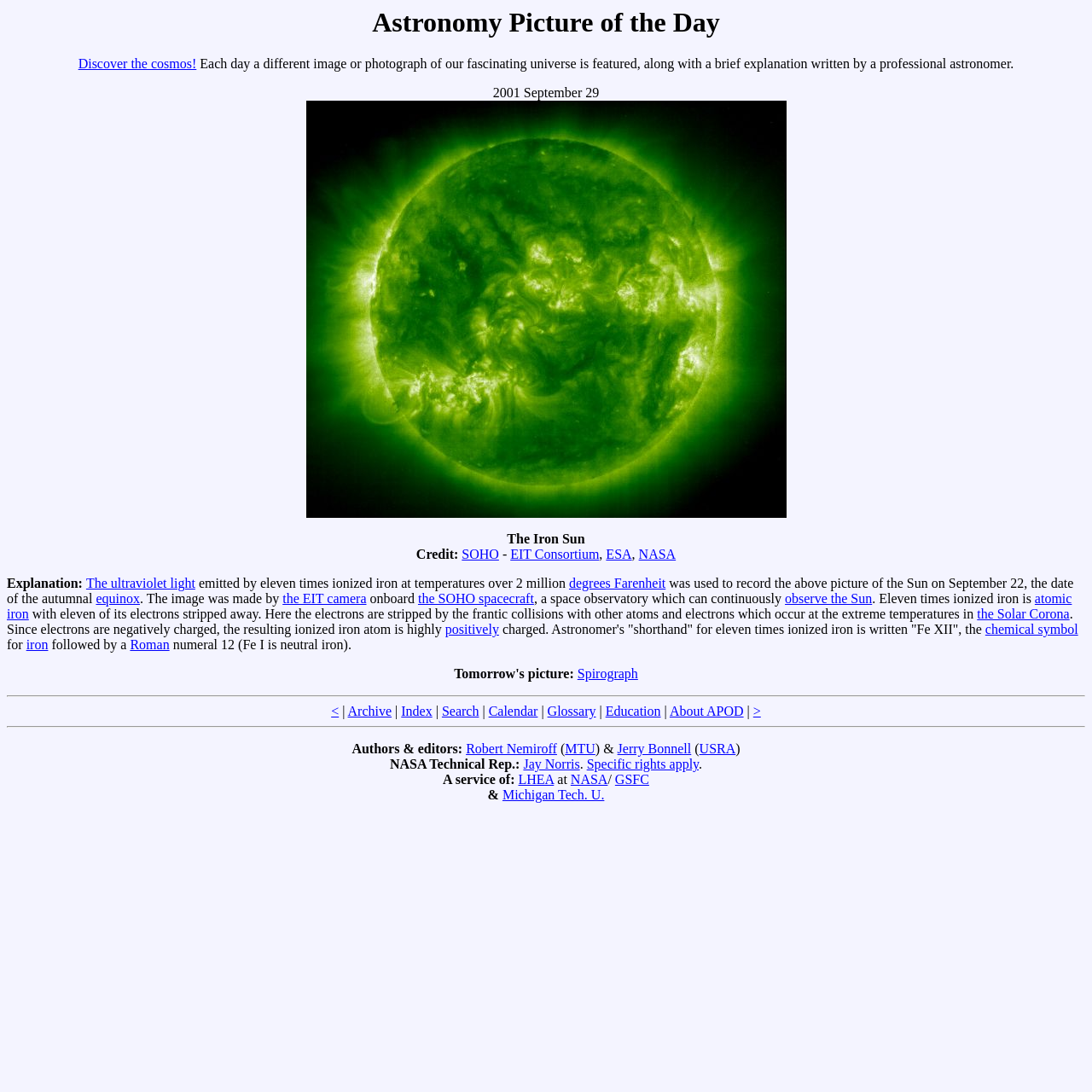Illustrate the webpage's structure and main components comprehensively.

The webpage is about the Astronomy Picture of the Day (APOD) for September 29, 2001, featuring an image of the Sun. At the top, there is a heading "Astronomy Picture of the Day" followed by a link "Discover the cosmos!" and a brief description of the APOD. Below this, there is a title "The Iron Sun" and a date "2001 September 29". 

To the left of the title, there is a link "See Explanation" with an image of the Sun, which can be downloaded in its largest version by clicking on it. The image is credited to SOHO, EIT Consortium, ESA, and NASA.

Below the title, there is a brief explanation of the image, which describes the ultraviolet light emitted by eleven times ionized iron at temperatures over 2 million degrees Fahrenheit. The image was made by the EIT camera onboard the SOHO spacecraft, a space observatory that can continuously observe the Sun.

The explanation continues to describe the process of ionization, where electrons are stripped away from iron atoms at extreme temperatures in the Solar Corona, resulting in a highly positively charged ionized iron atom. The shorthand for eleven times ionized iron is written as "Fe XII".

On the right side of the page, there are several links, including "Archive", "Index", "Search", "Calendar", "Glossary", "Education", and "About APOD". 

At the bottom of the page, there is a section with information about the authors and editors, including Robert Nemiroff and Jerry Bonnell, as well as a NASA Technical Rep. and a statement about specific rights applying. The page is a service of LHEA at NASA/GSFC and Michigan Tech. U.